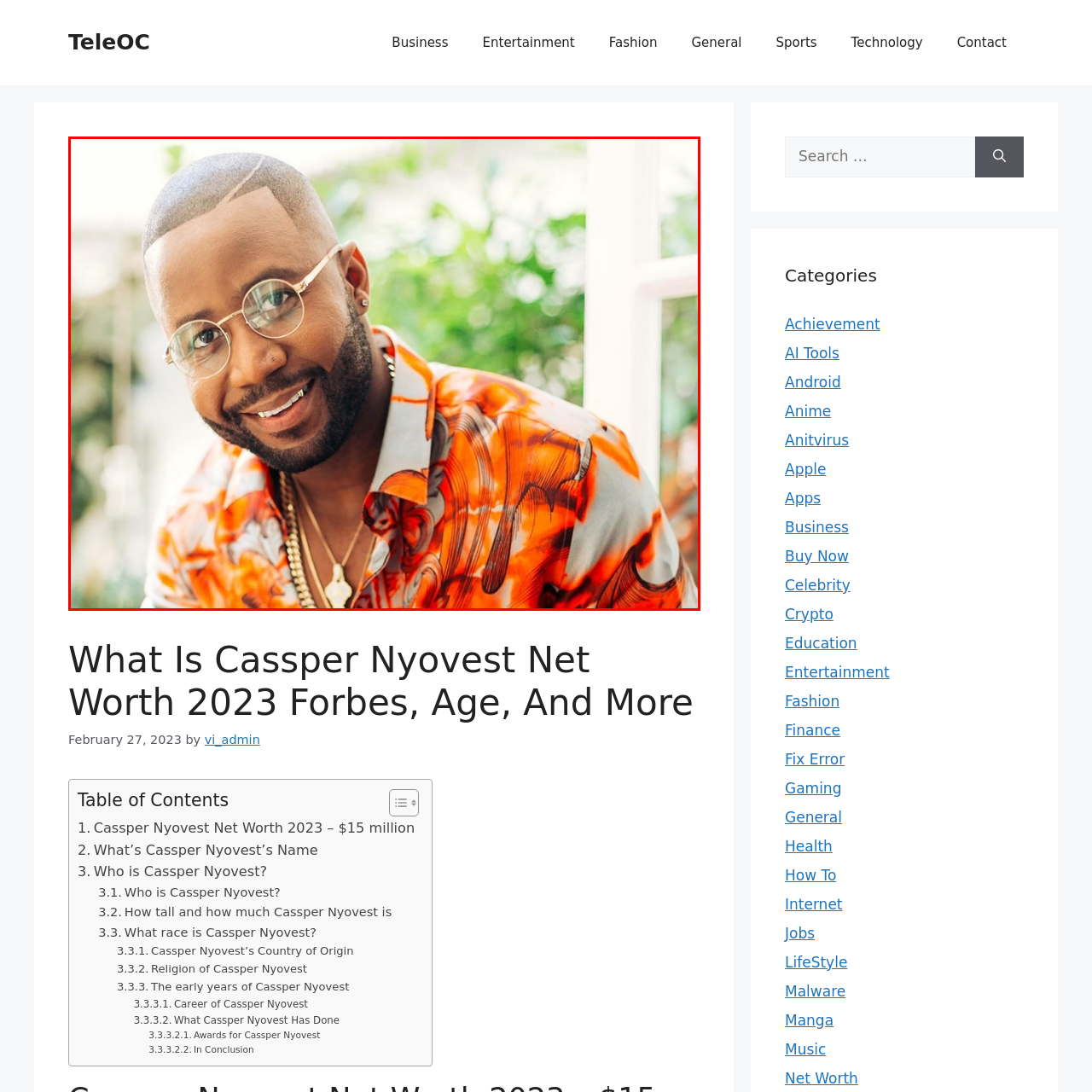Observe the image encased in the red box and deliver an in-depth response to the subsequent question by interpreting the details within the image:
What is the background of the image?

The caption states that the background is softly blurred, showcasing lush greenery that adds a fresh ambiance to the scene, which implies that the background of the image is lush greenery.